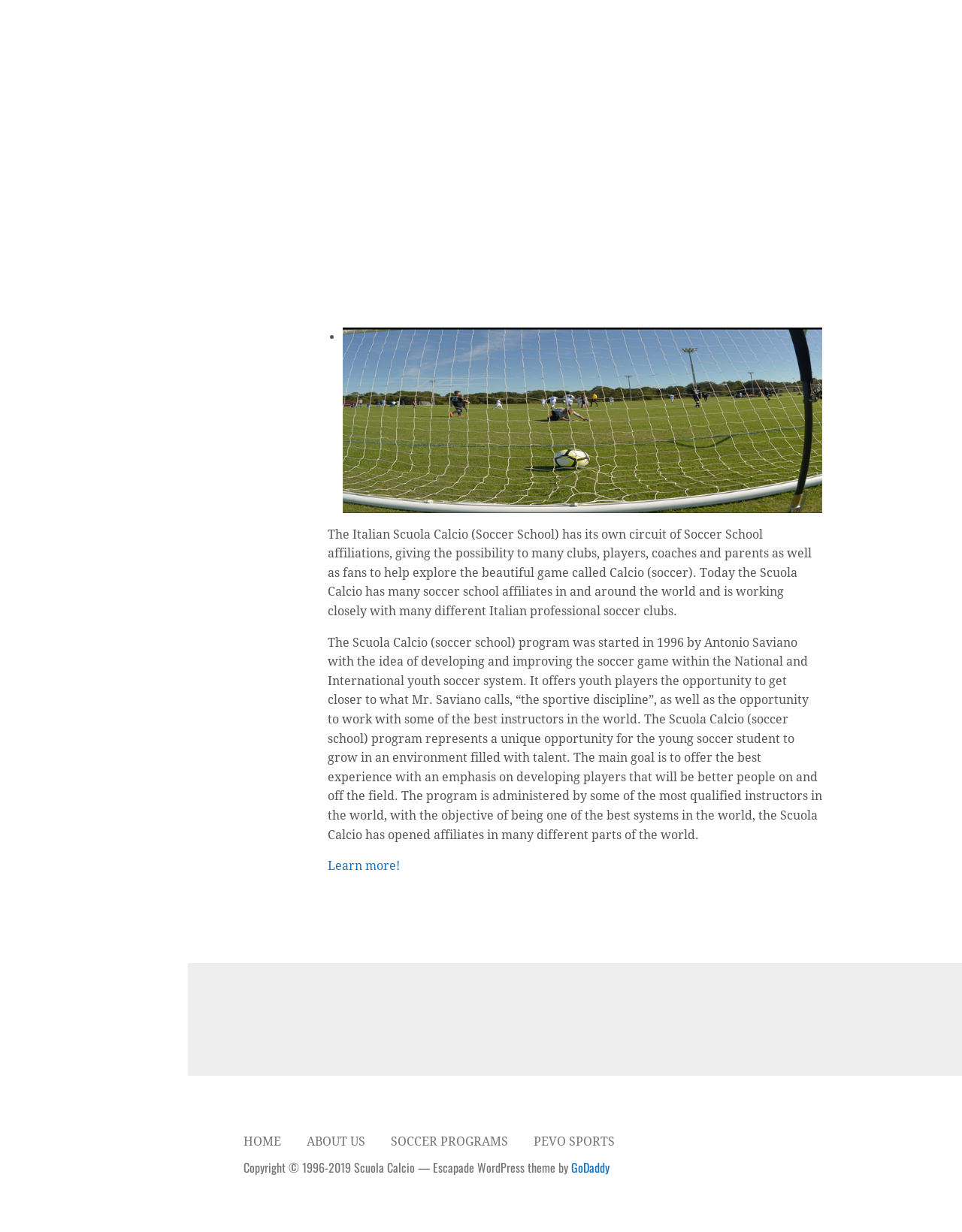Using the information from the screenshot, answer the following question thoroughly:
What is the purpose of the Scuola Calcio affiliations?

According to the StaticText element with OCR text 'The Italian Scuola Calcio (Soccer School) has its own circuit of Soccer School affiliations, giving the possibility to many clubs, players, coaches and parents as well as fans to help explore the beautiful game called Calcio (soccer).', the purpose of the Scuola Calcio affiliations is to help explore the beautiful game.